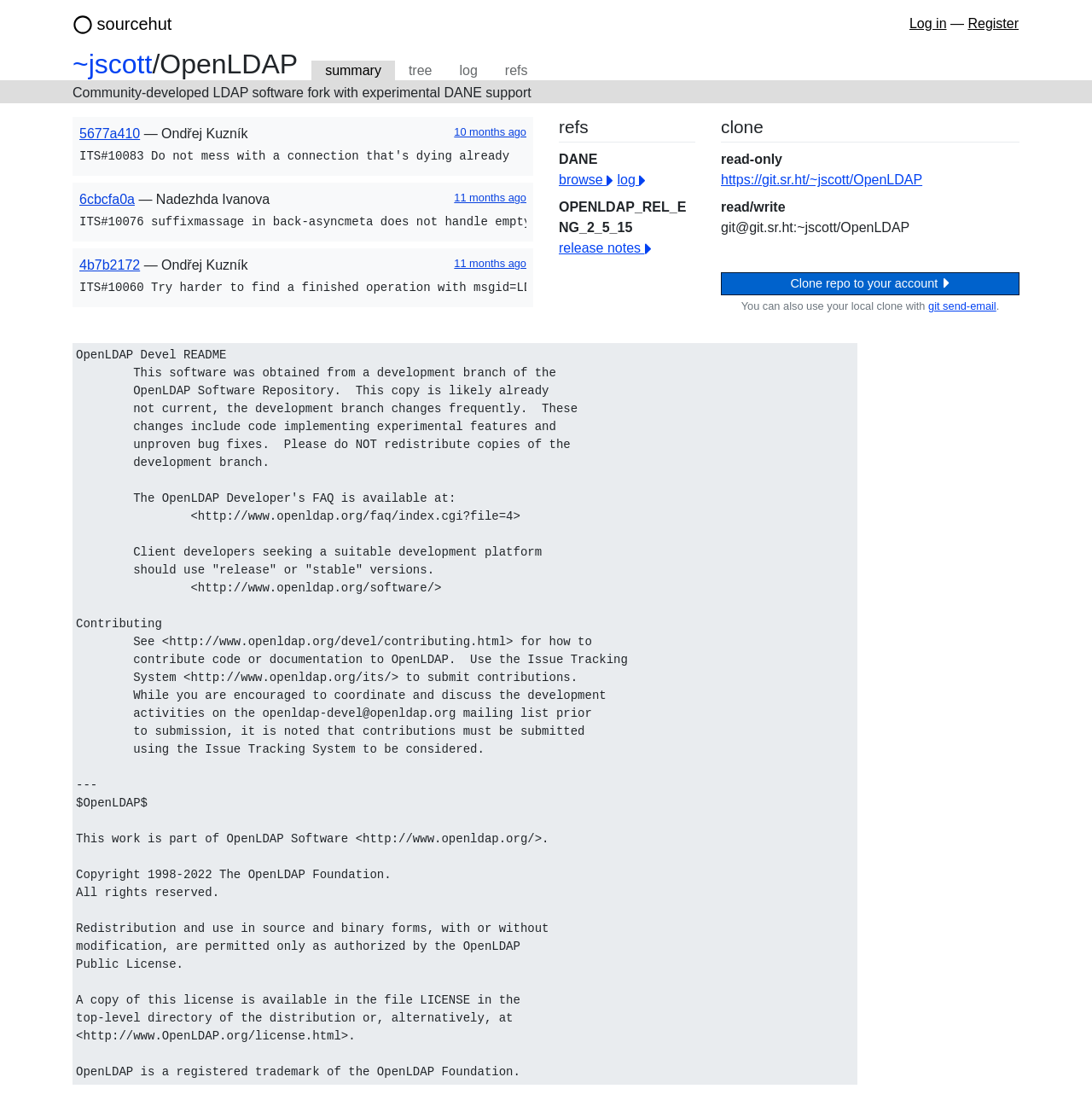Locate the bounding box for the described UI element: "Clone repo to your account". Ensure the coordinates are four float numbers between 0 and 1, formatted as [left, top, right, bottom].

[0.66, 0.245, 0.934, 0.266]